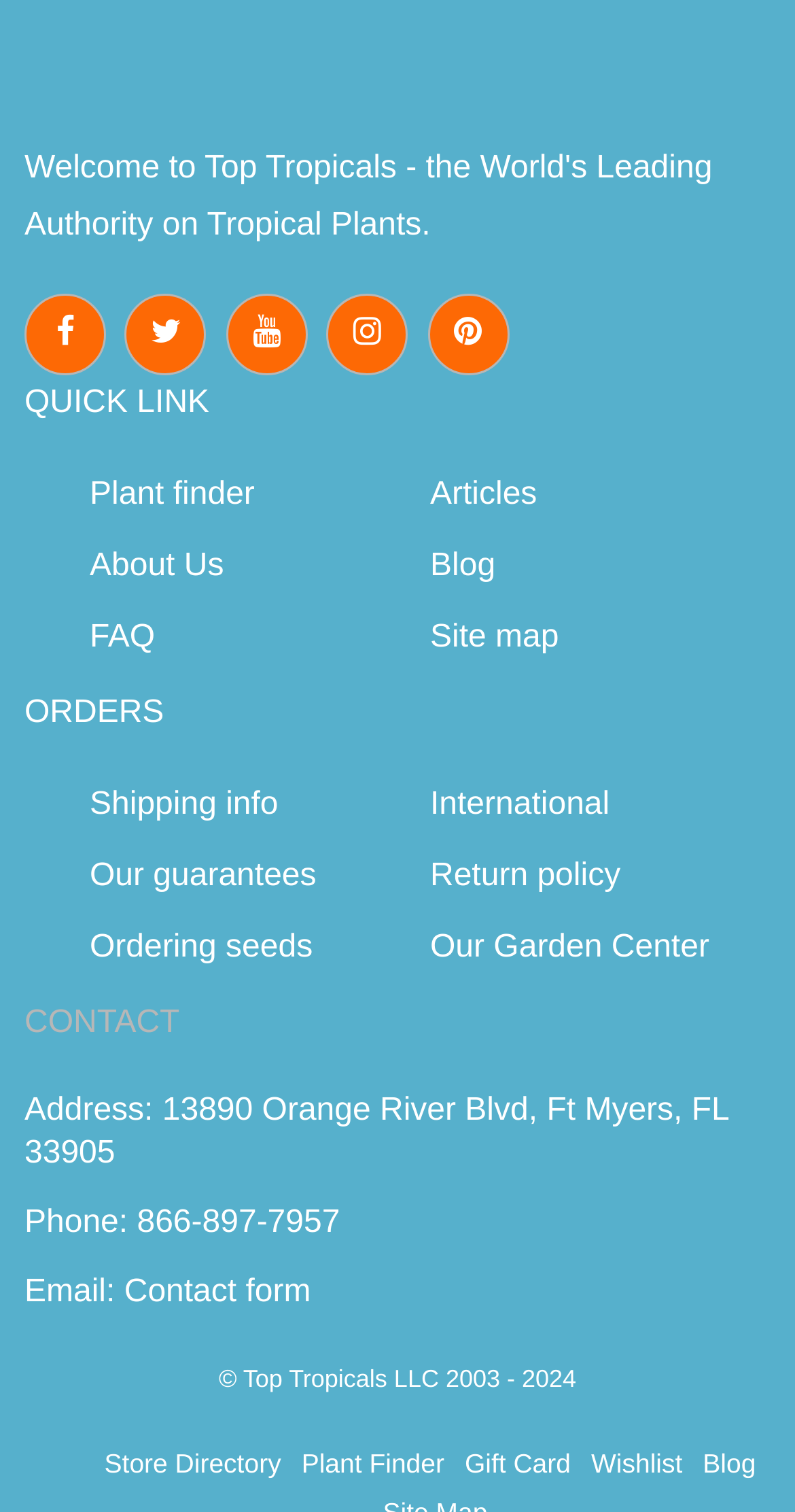Determine the bounding box coordinates of the region to click in order to accomplish the following instruction: "Click on the 'Plant finder' link". Provide the coordinates as four float numbers between 0 and 1, specifically [left, top, right, bottom].

[0.113, 0.312, 0.541, 0.344]